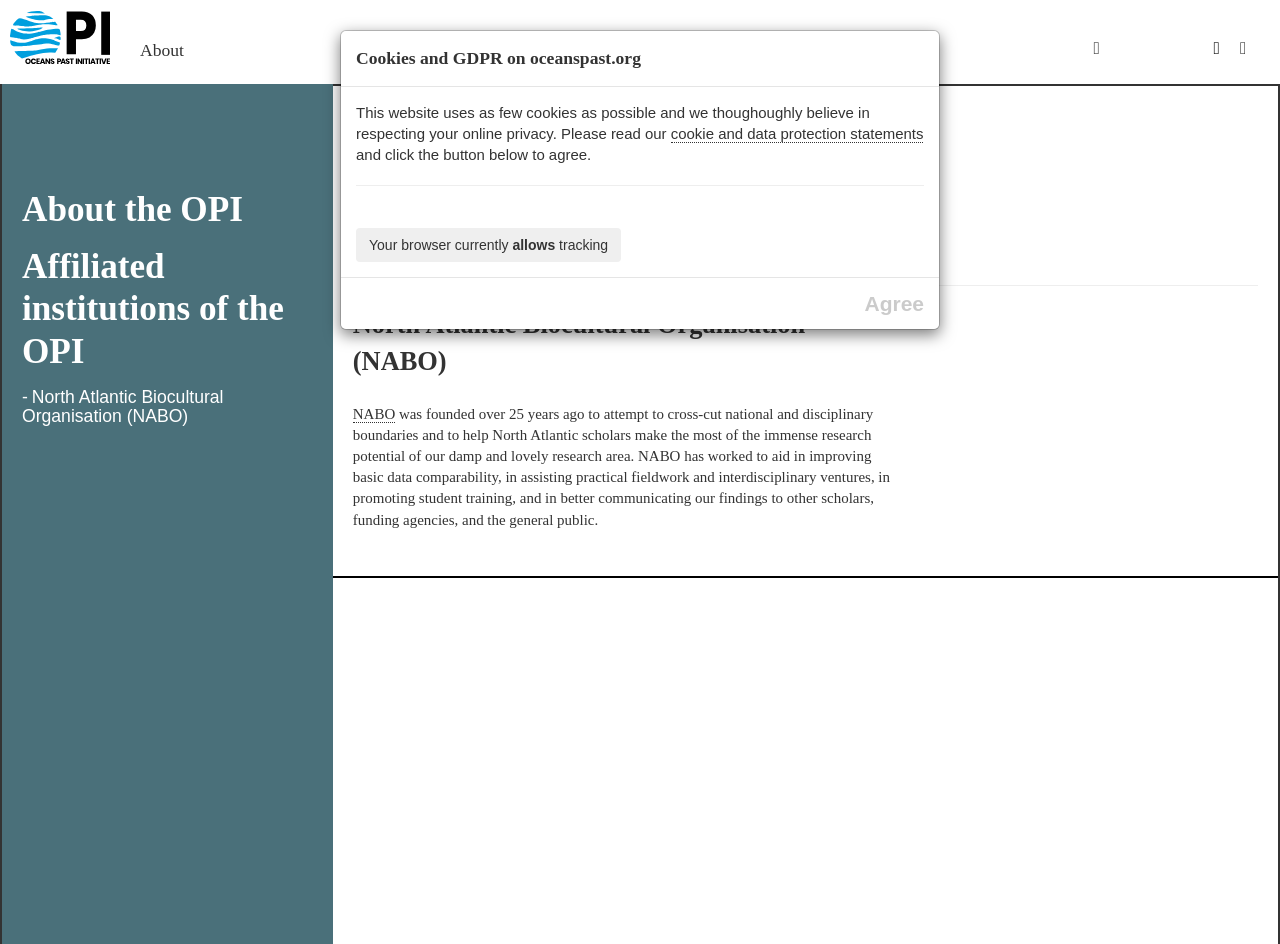Extract the primary heading text from the webpage.

Affiliated institutions of the OPI